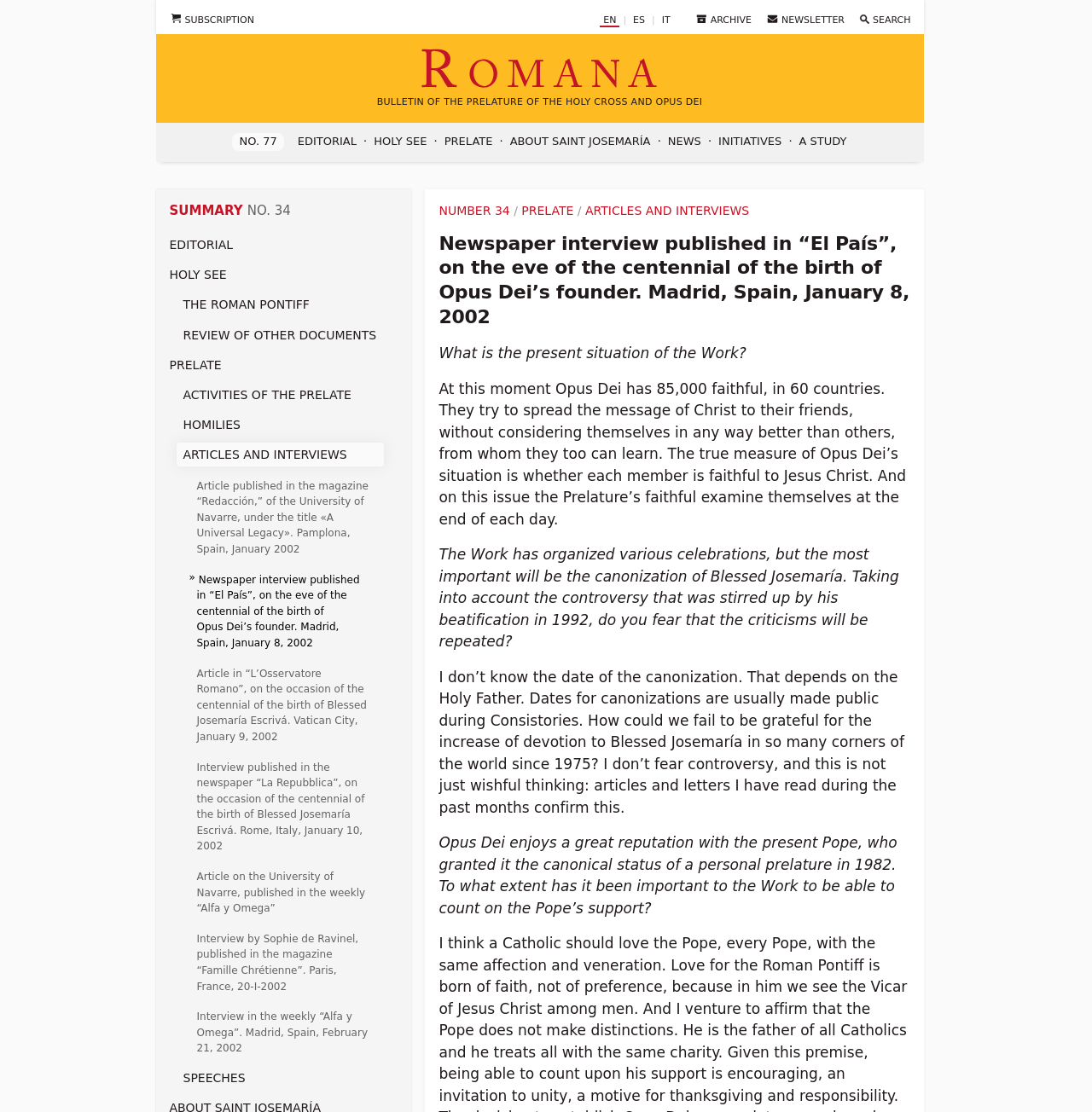What is the name of the bulletin?
Refer to the image and respond with a one-word or short-phrase answer.

Romana